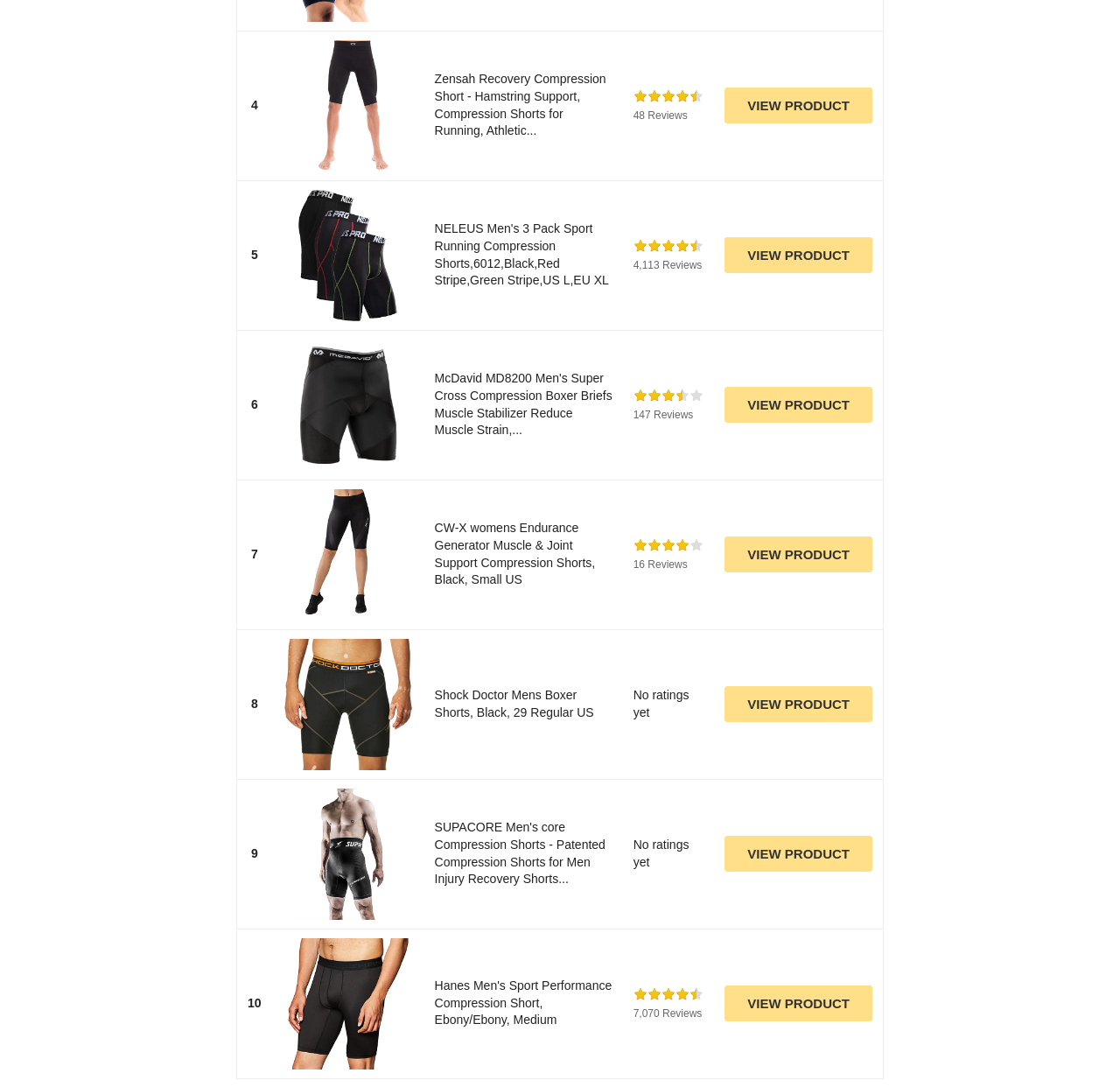How many products are listed on this page?
Use the information from the image to give a detailed answer to the question.

I counted the number of rows in the grid, each representing a product, and found 10 products listed on this page.